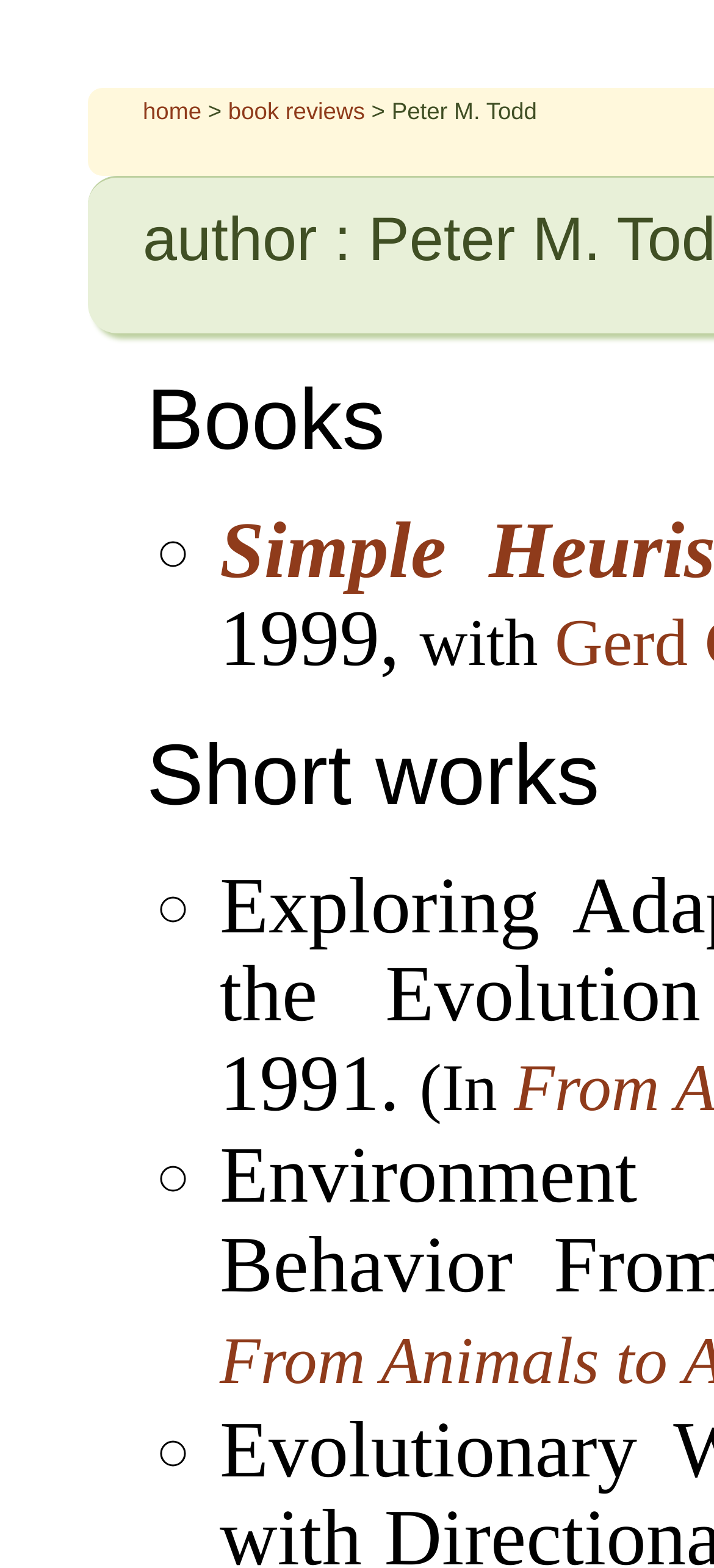What is the year of the first book review?
Based on the image content, provide your answer in one word or a short phrase.

1999